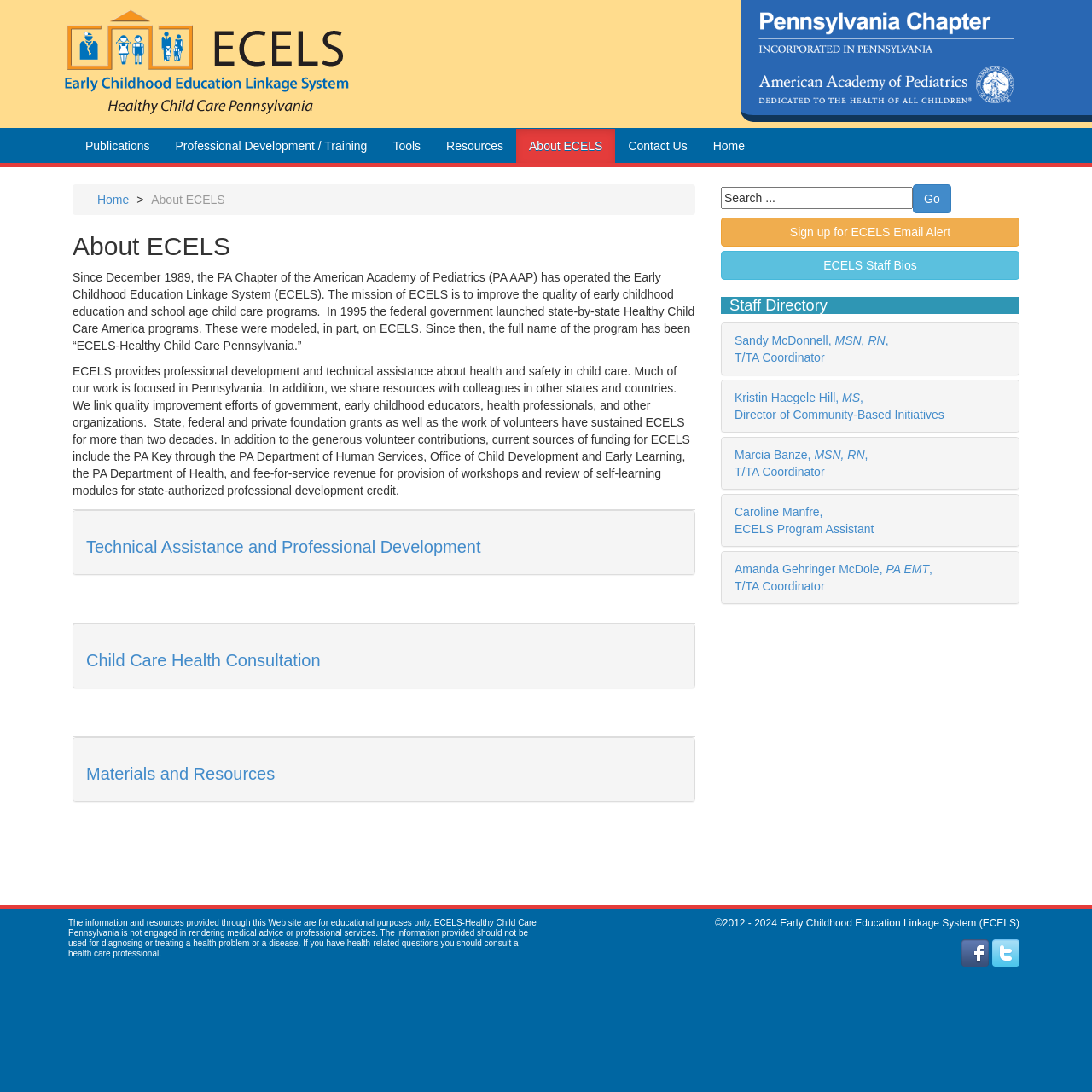Highlight the bounding box of the UI element that corresponds to this description: "Caroline Manfre, ECELS Program Assistant".

[0.673, 0.463, 0.8, 0.491]